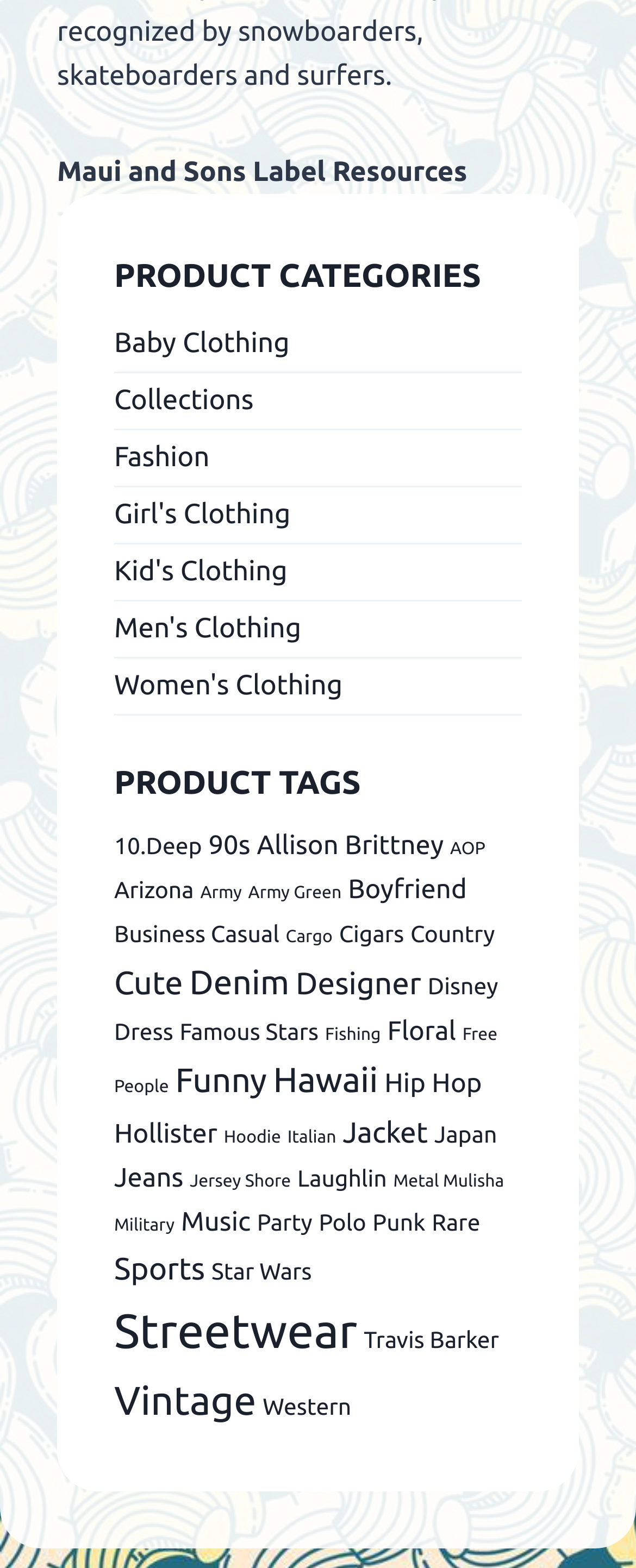Provide a brief response to the question using a single word or phrase: 
How many products are in the 'Streetwear' category?

37